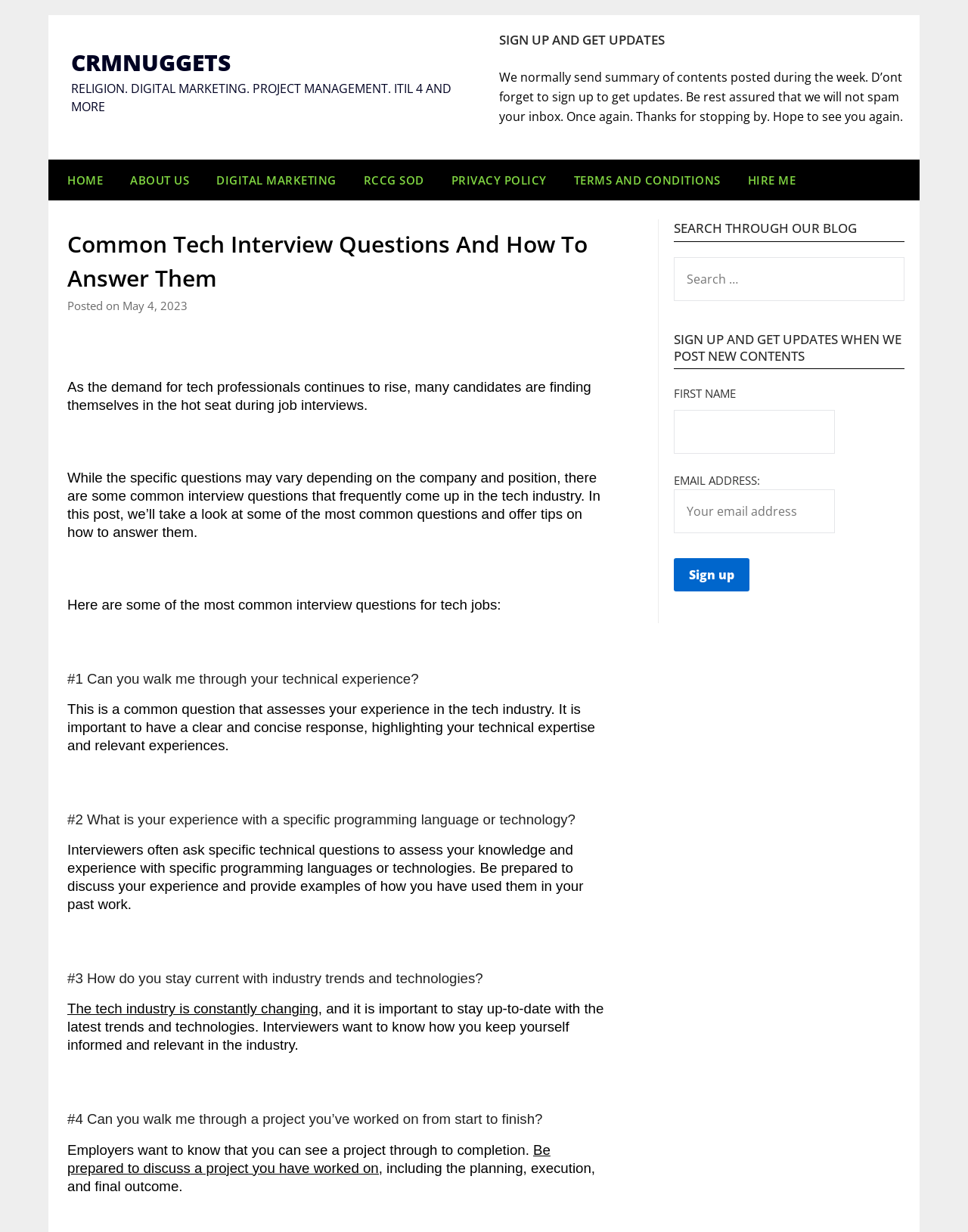Using the details from the image, please elaborate on the following question: How many common interview questions are listed on the webpage?

The webpage lists at least four common interview questions, including 'Can you walk me through your technical experience?', 'What is your experience with a specific programming language or technology?', 'How do you stay current with industry trends and technologies?', and 'Can you walk me through a project you’ve worked on from start to finish?'. These questions are accompanied by tips on how to answer them effectively.